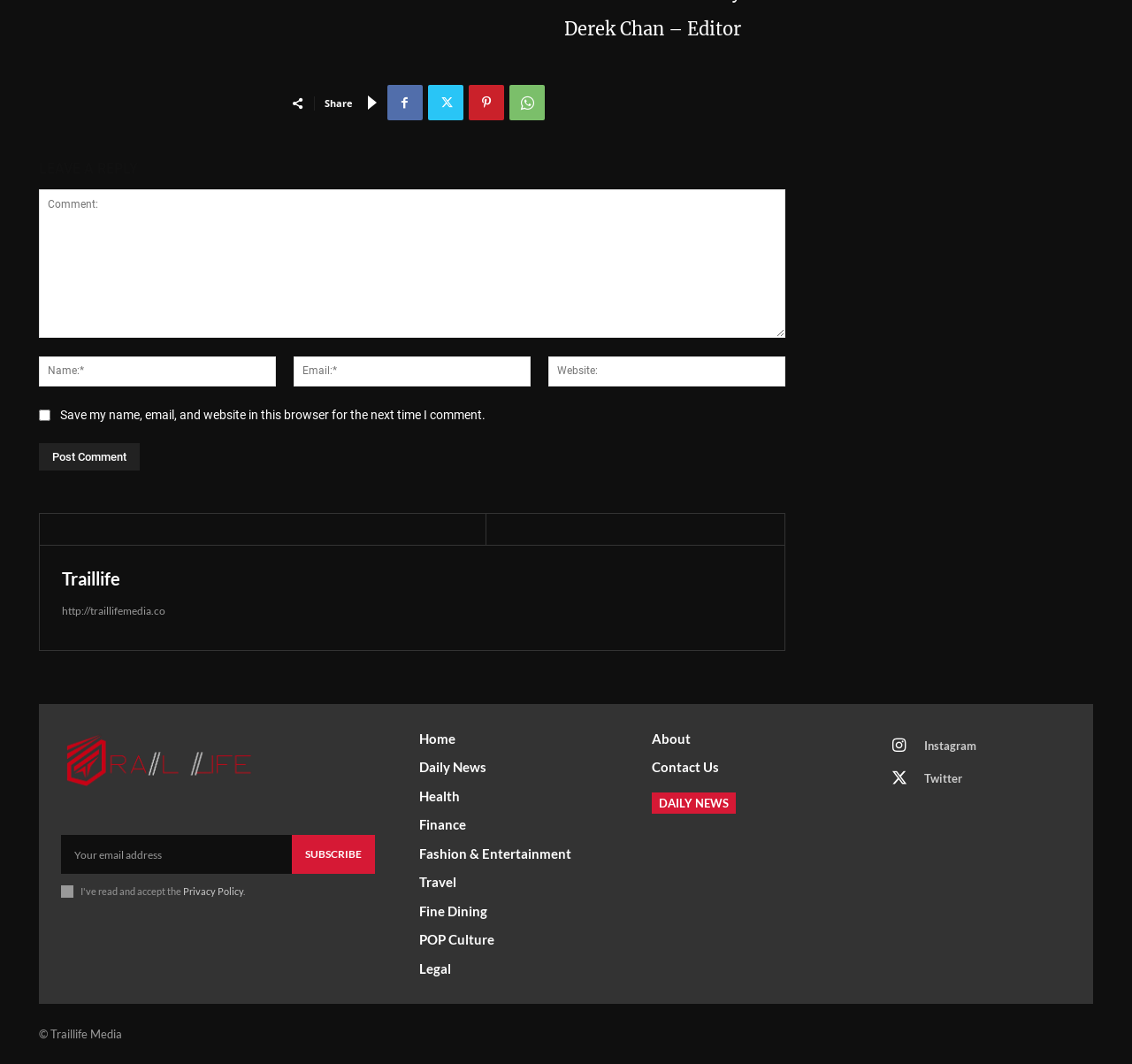By analyzing the image, answer the following question with a detailed response: What is the logo of the website?

The logo of the website is an image element with the text 'Logo' and is located at the top of the webpage. The logo is also a link to the website 'Traillife'.